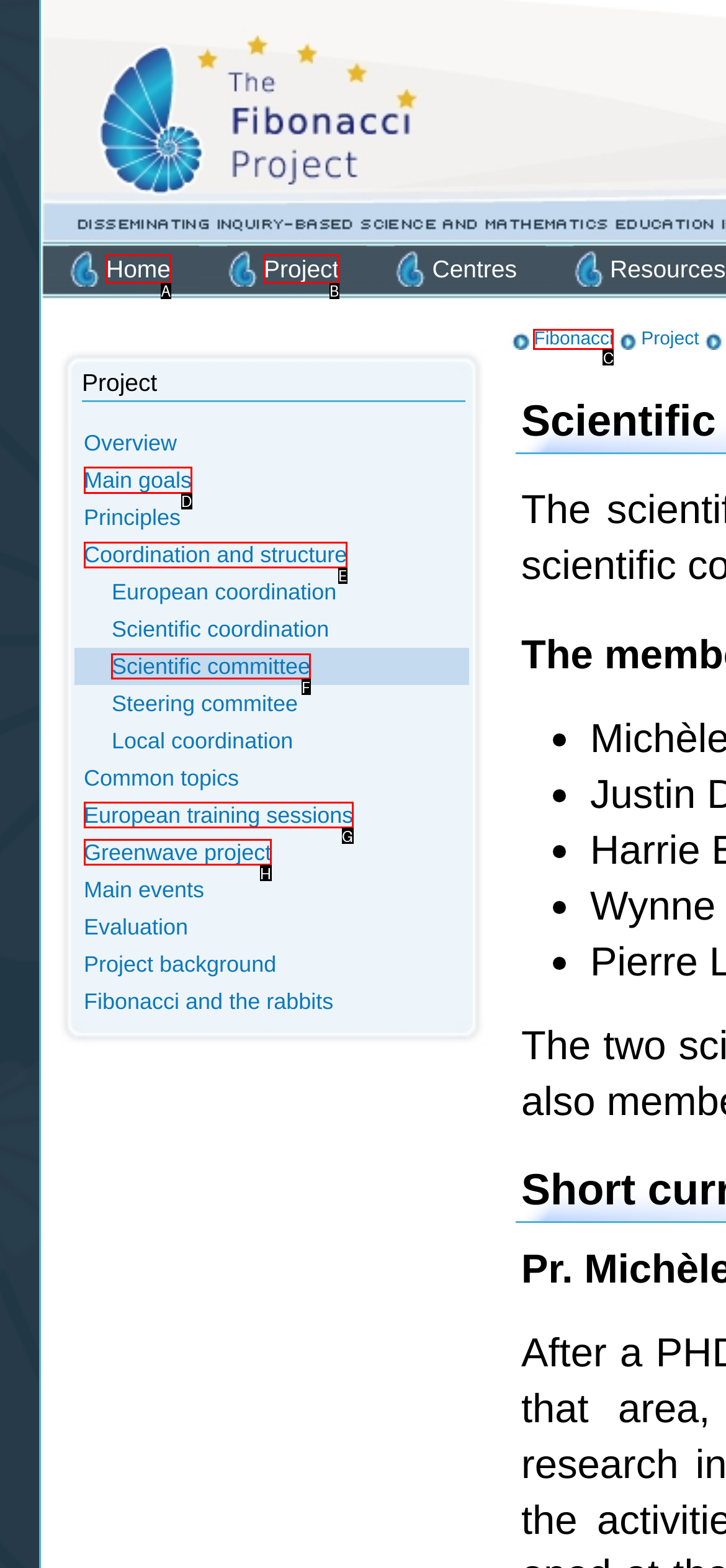Determine the correct UI element to click for this instruction: learn about fibonacci. Respond with the letter of the chosen element.

C